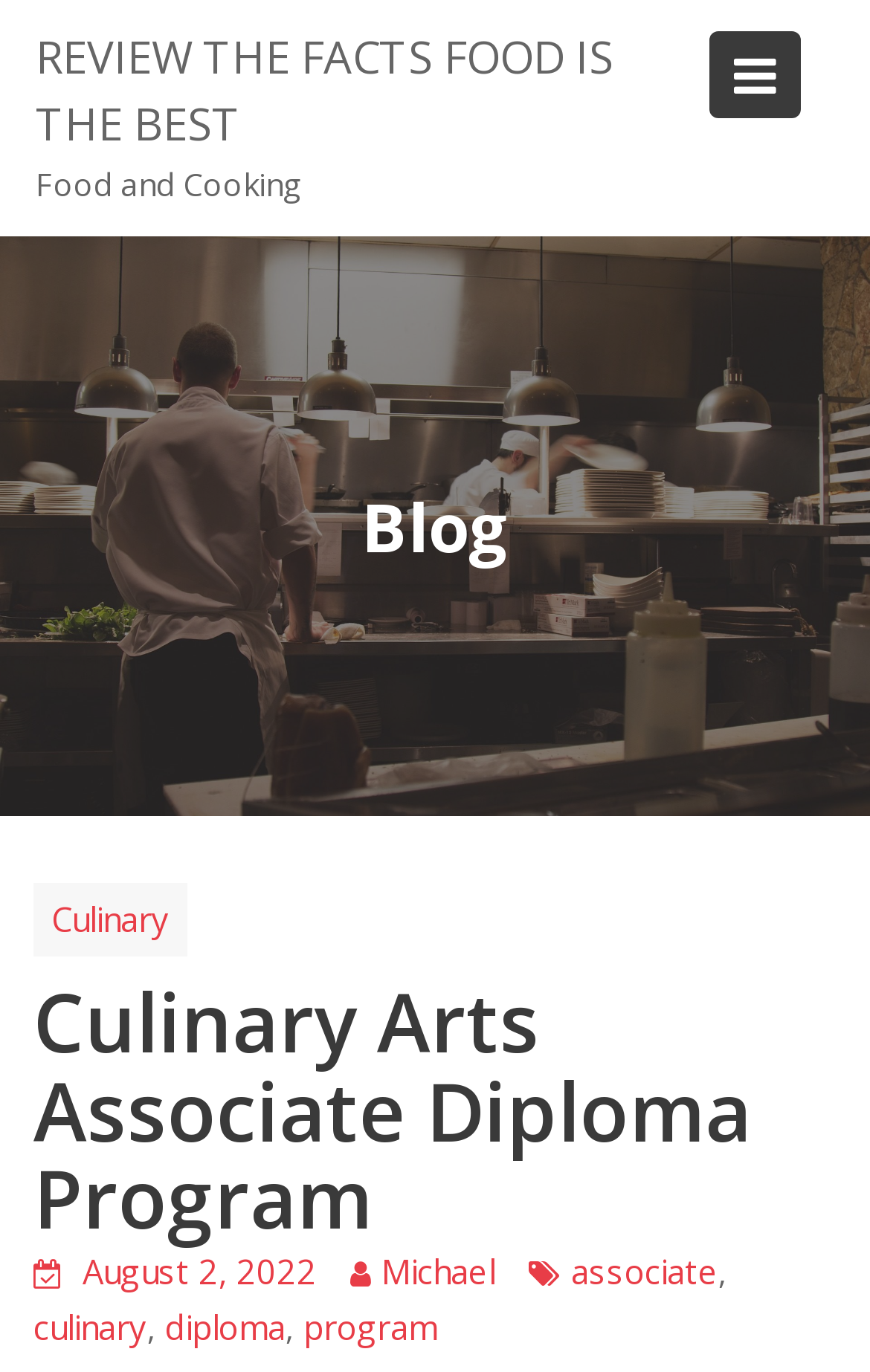Please identify the bounding box coordinates of the clickable region that I should interact with to perform the following instruction: "Click the Culinary link". The coordinates should be expressed as four float numbers between 0 and 1, i.e., [left, top, right, bottom].

[0.059, 0.653, 0.195, 0.686]